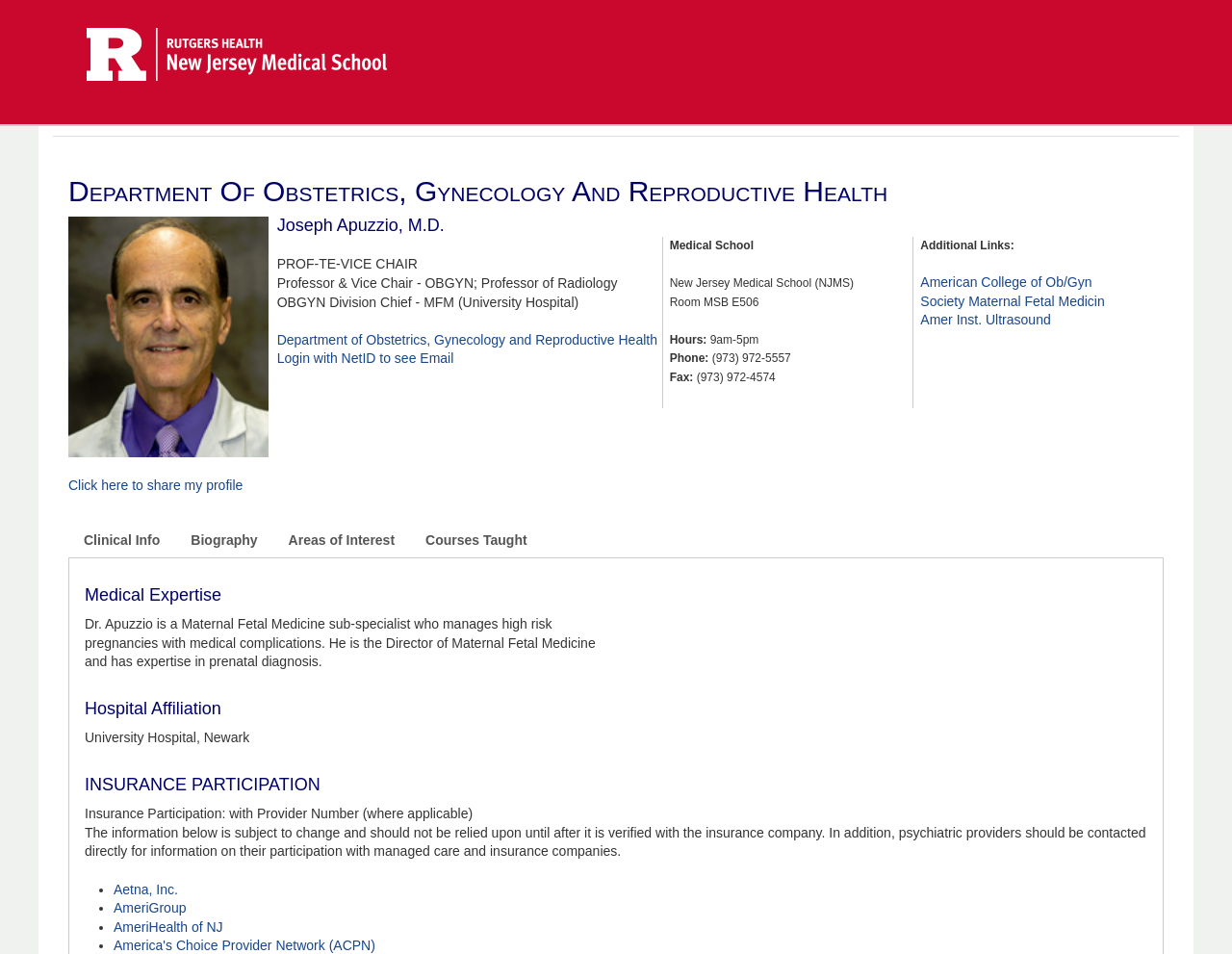Please provide the bounding box coordinate of the region that matches the element description: Aetna, Inc.. Coordinates should be in the format (top-left x, top-left y, bottom-right x, bottom-right y) and all values should be between 0 and 1.

[0.092, 0.924, 0.144, 0.94]